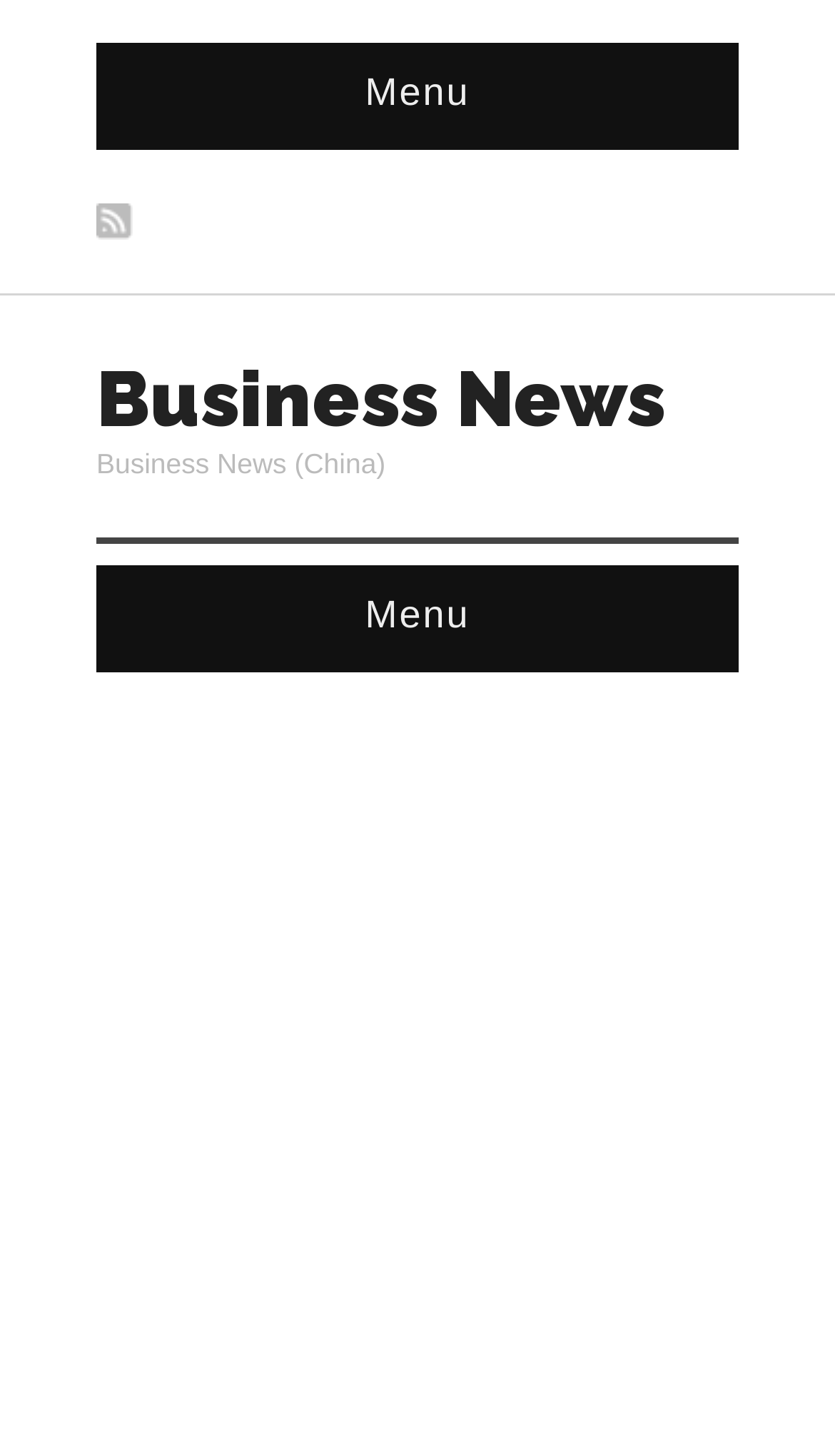Identify and provide the main heading of the webpage.

Earnings of China’s major automaker up 26% in 2021